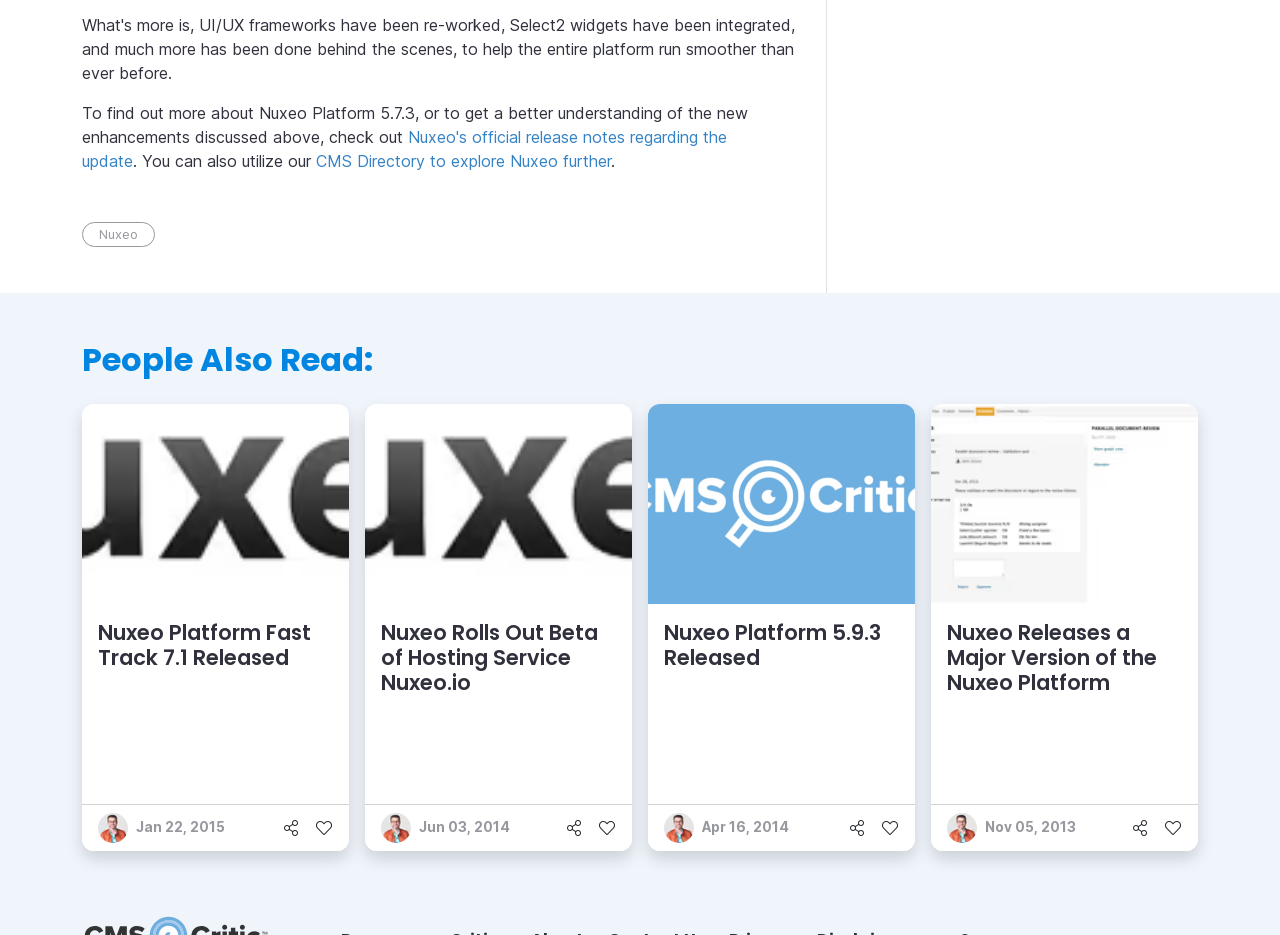What is the date of the second article?
Refer to the image and provide a one-word or short phrase answer.

Jun 03, 2014